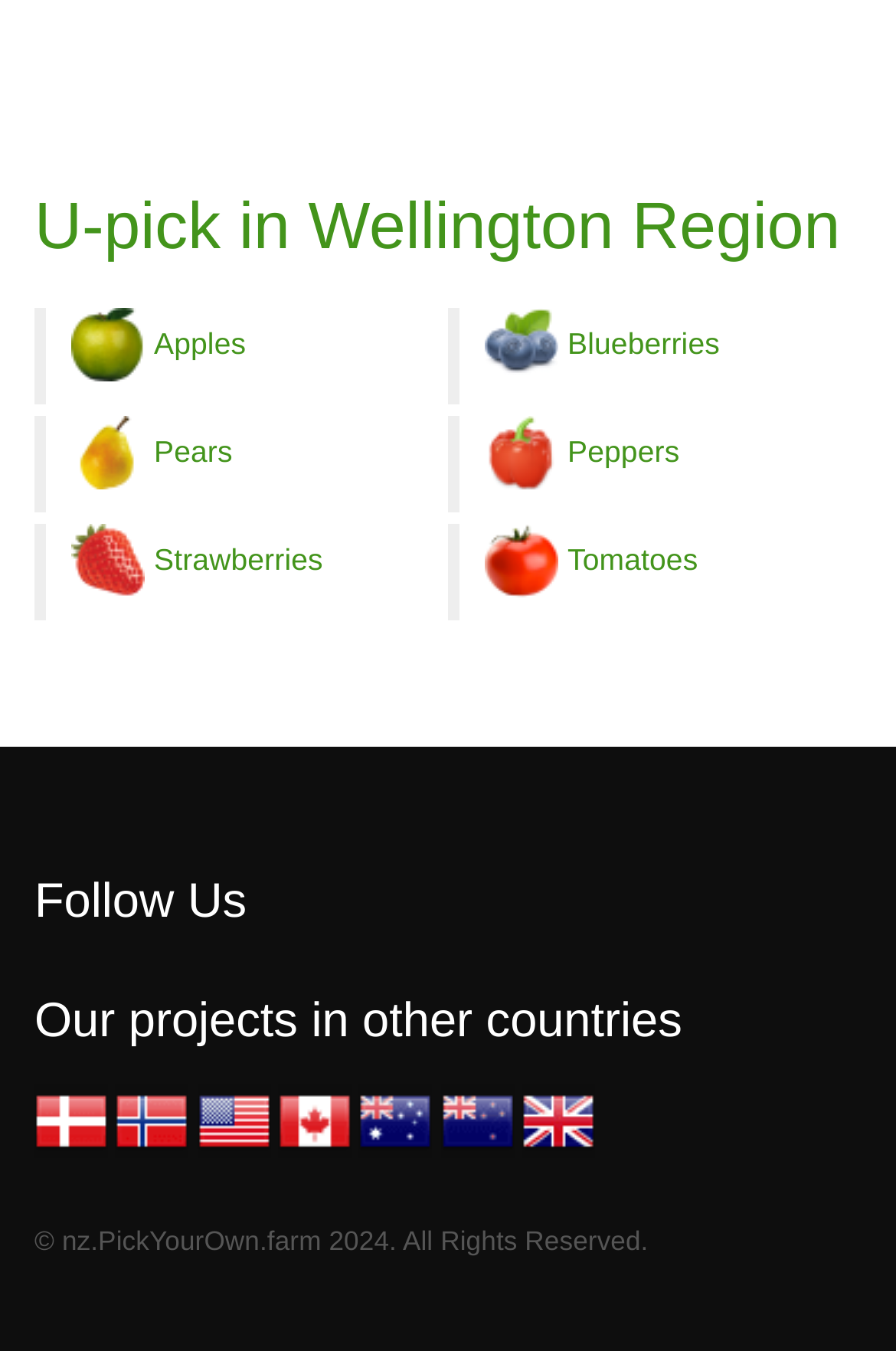Locate the bounding box coordinates of the clickable area to execute the instruction: "Click on Apples". Provide the coordinates as four float numbers between 0 and 1, represented as [left, top, right, bottom].

[0.172, 0.241, 0.275, 0.267]